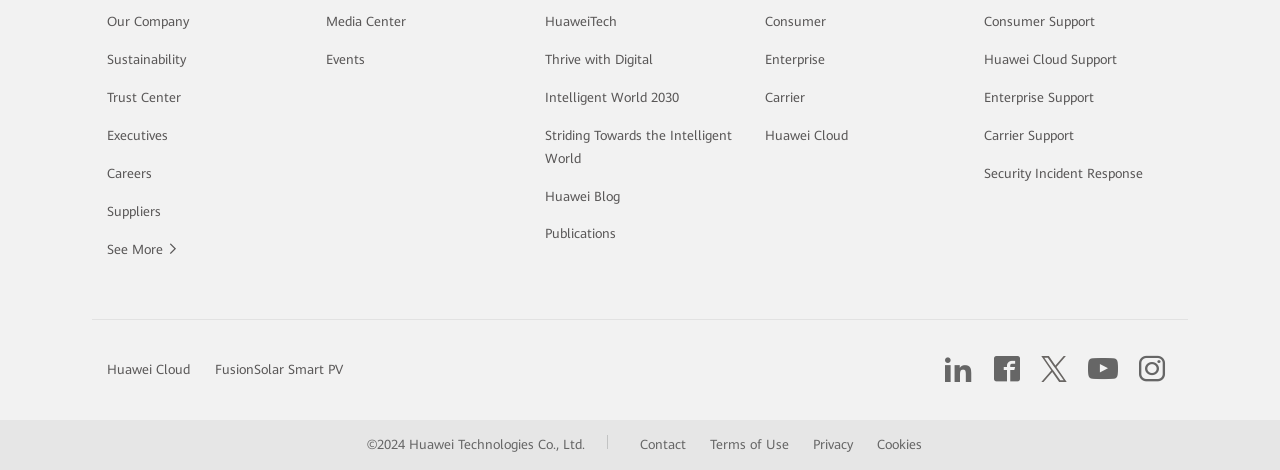Please provide the bounding box coordinates in the format (top-left x, top-left y, bottom-right x, bottom-right y). Remember, all values are floating point numbers between 0 and 1. What is the bounding box coordinate of the region described as: Striding Towards the Intelligent World

[0.426, 0.272, 0.572, 0.353]